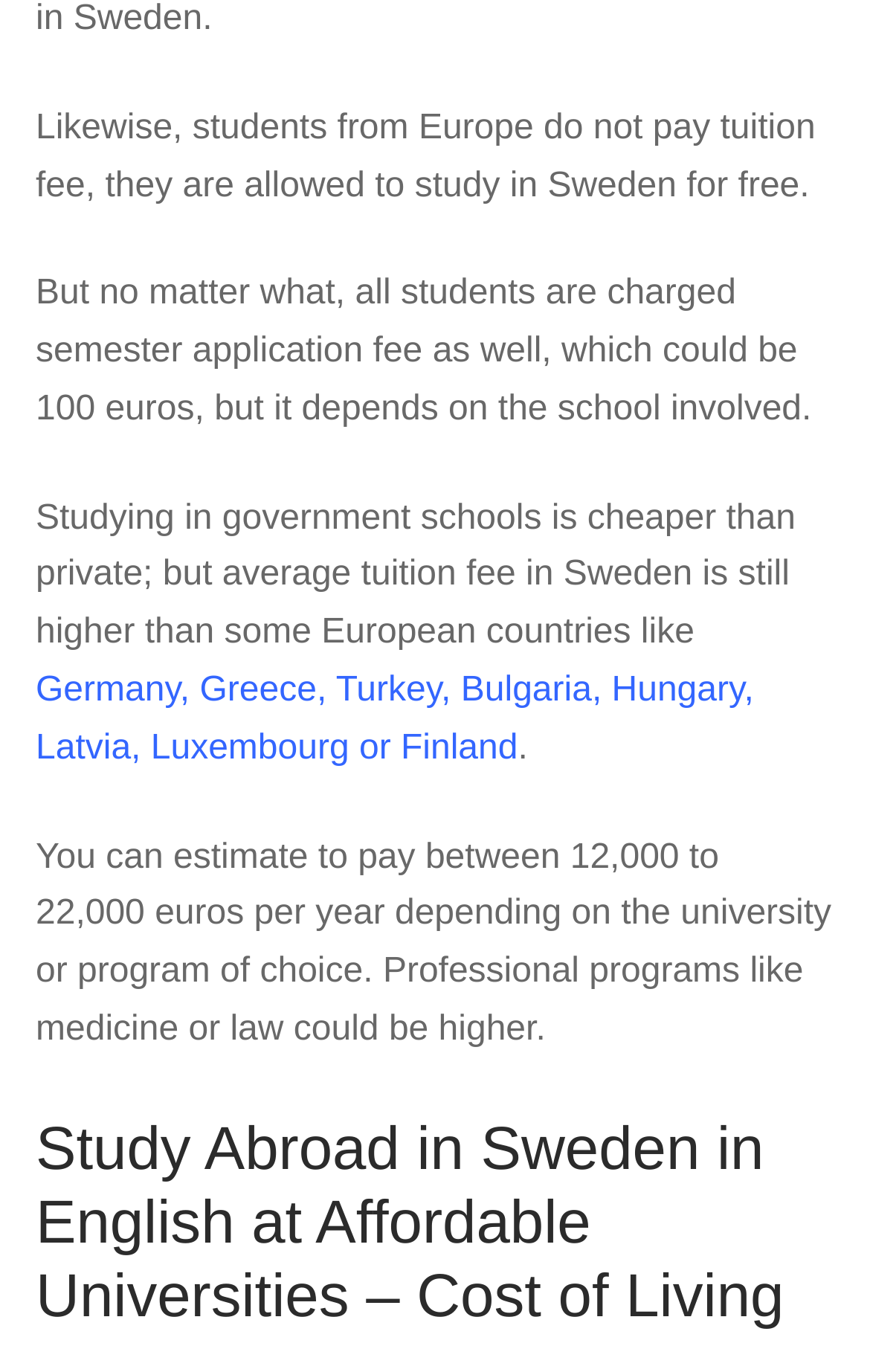Please identify the bounding box coordinates of the clickable area that will allow you to execute the instruction: "Subscribe to the mailing list".

None